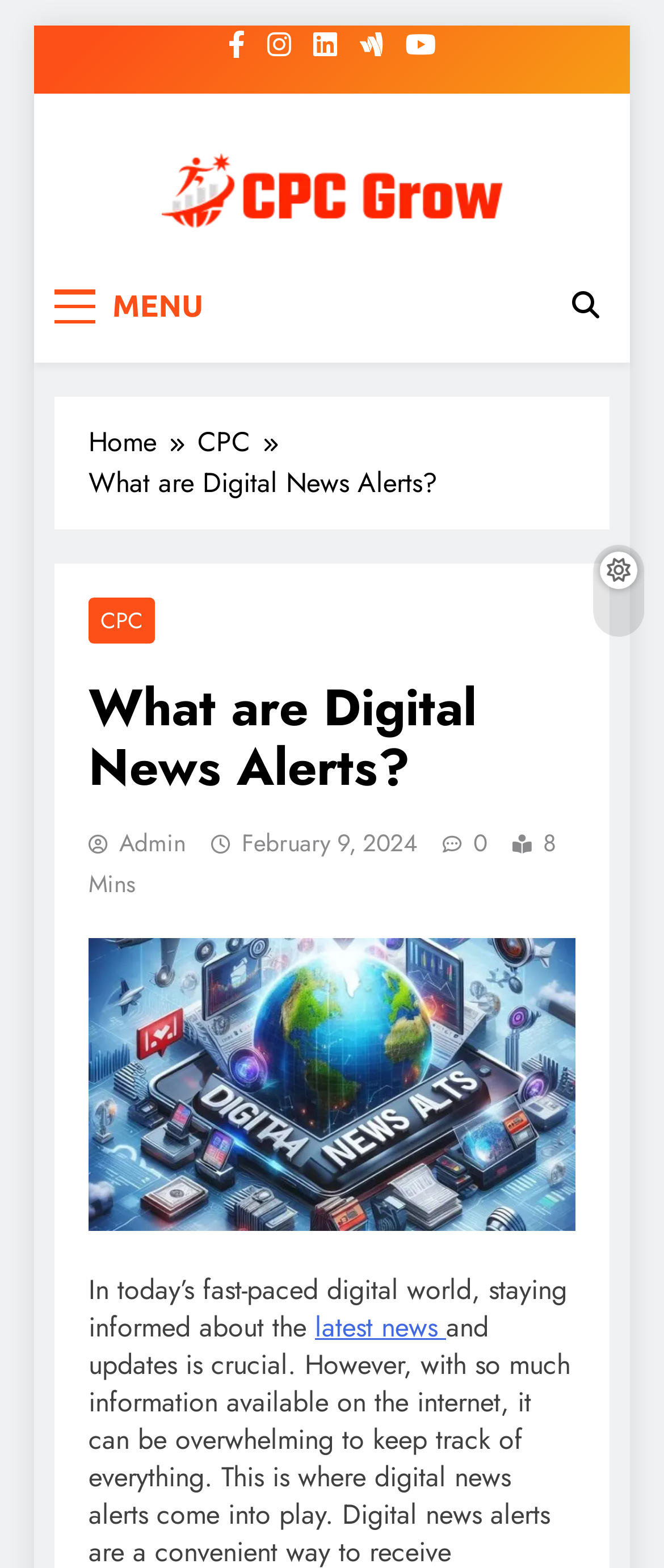Please provide the bounding box coordinate of the region that matches the element description: Home. Coordinates should be in the format (top-left x, top-left y, bottom-right x, bottom-right y) and all values should be between 0 and 1.

[0.133, 0.269, 0.297, 0.296]